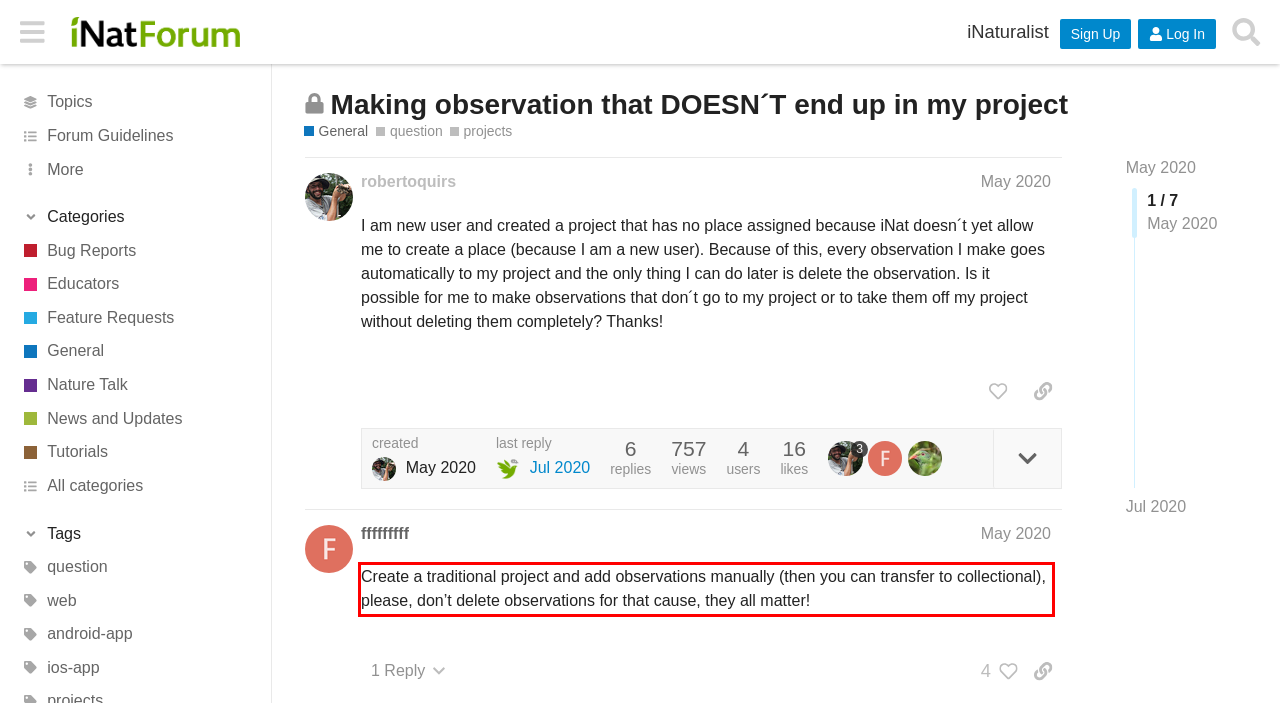In the given screenshot, locate the red bounding box and extract the text content from within it.

Create a traditional project and add observations manually (then you can transfer to collectional), please, don’t delete observations for that cause, they all matter!